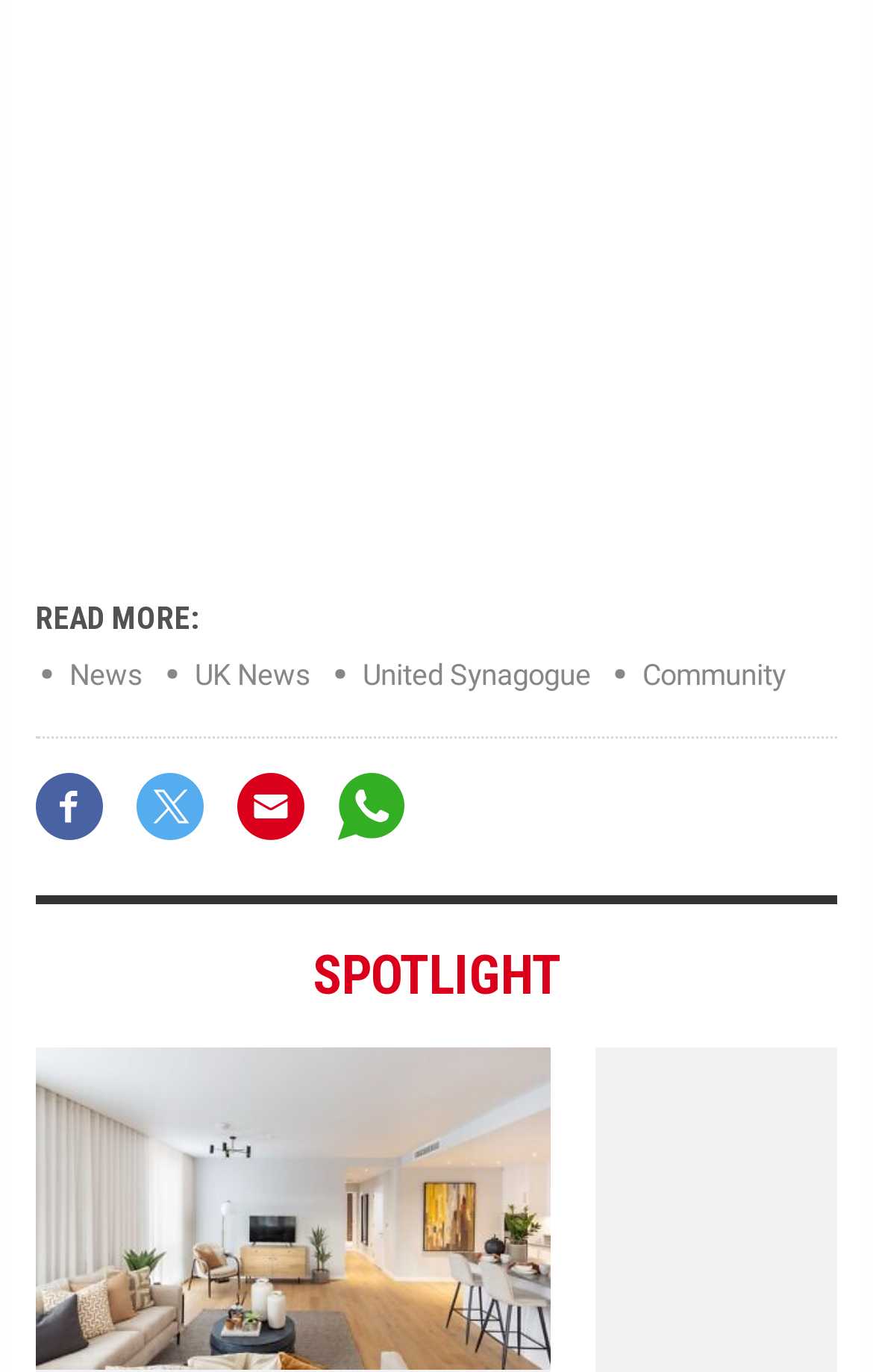Please answer the following question using a single word or phrase: 
What is the text of the second link on the top navigation bar?

UK News